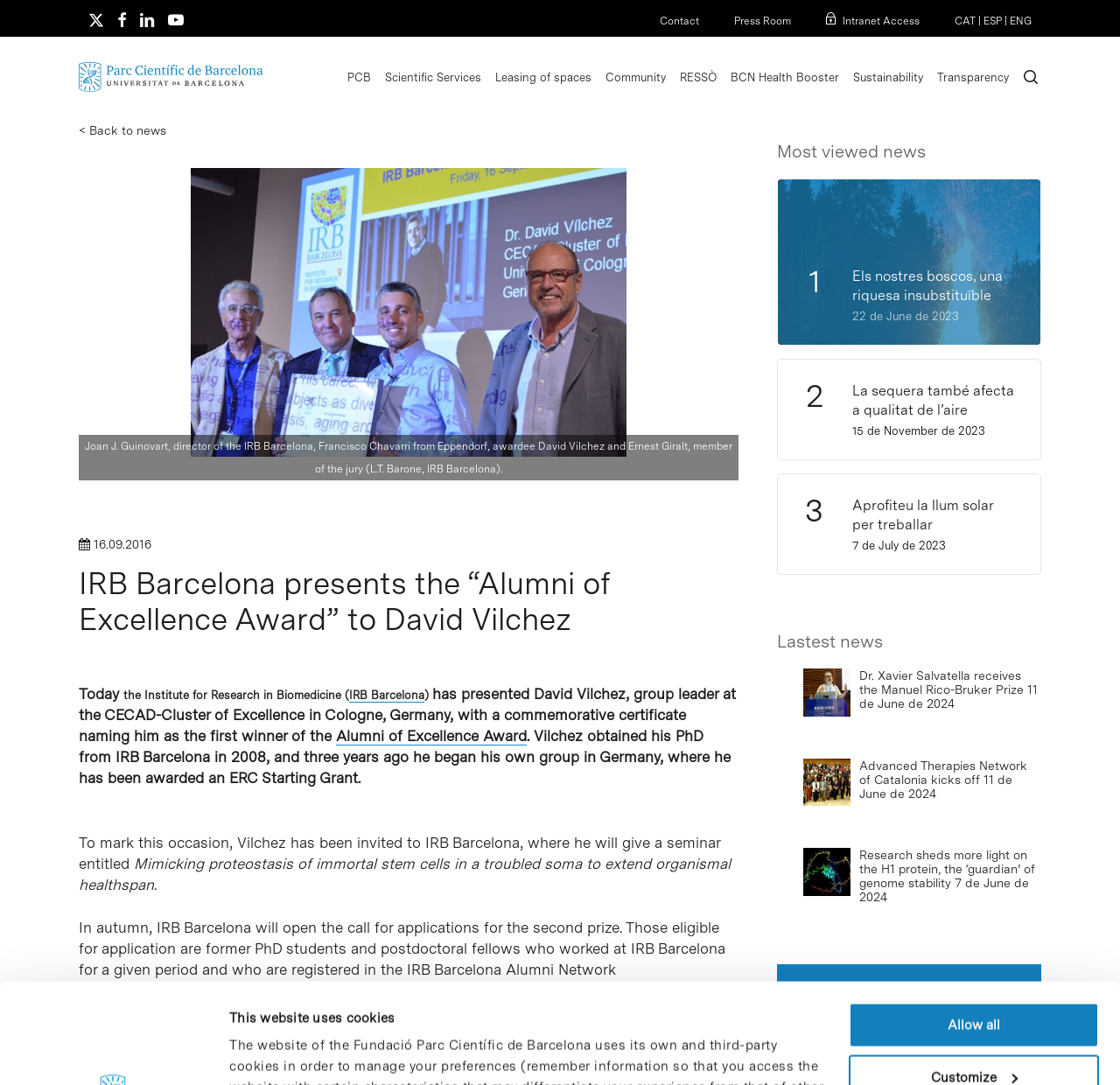Write a detailed summary of the webpage.

The webpage is about the Institute for Research in Biomedicine (IRB Barcelona) presenting the "Alumni of Excellence Award" to David Vilchez. At the top left corner, there is a logo of IRB Barcelona. Below the logo, there is a notification about the website using cookies, with three buttons to customize, deny, or allow all cookies.

On the top right corner, there are several links, including "Contact", "Press Room", "Intranet Access", and language options. There is also a search bar with a textbox and a button to close the search.

Below the search bar, there is a menu with links to "Parc Científic de Barcelona", "Scientific Services", "Leasing of spaces", "Community", and others.

The main content of the webpage is about the award presentation. There is a photo of the award ceremony with a caption describing the people in the photo. The text explains that David Vilchez, a group leader at the CECAD-Cluster of Excellence in Cologne, Germany, has been awarded the "Alumni of Excellence Award" by IRB Barcelona. The text also mentions that Vilchez will give a seminar at IRB Barcelona.

On the right side of the webpage, there are two sections: "Most viewed news" and "Latest news". Each section lists several news articles with titles and dates.

At the bottom of the webpage, there is a button to open the menu.